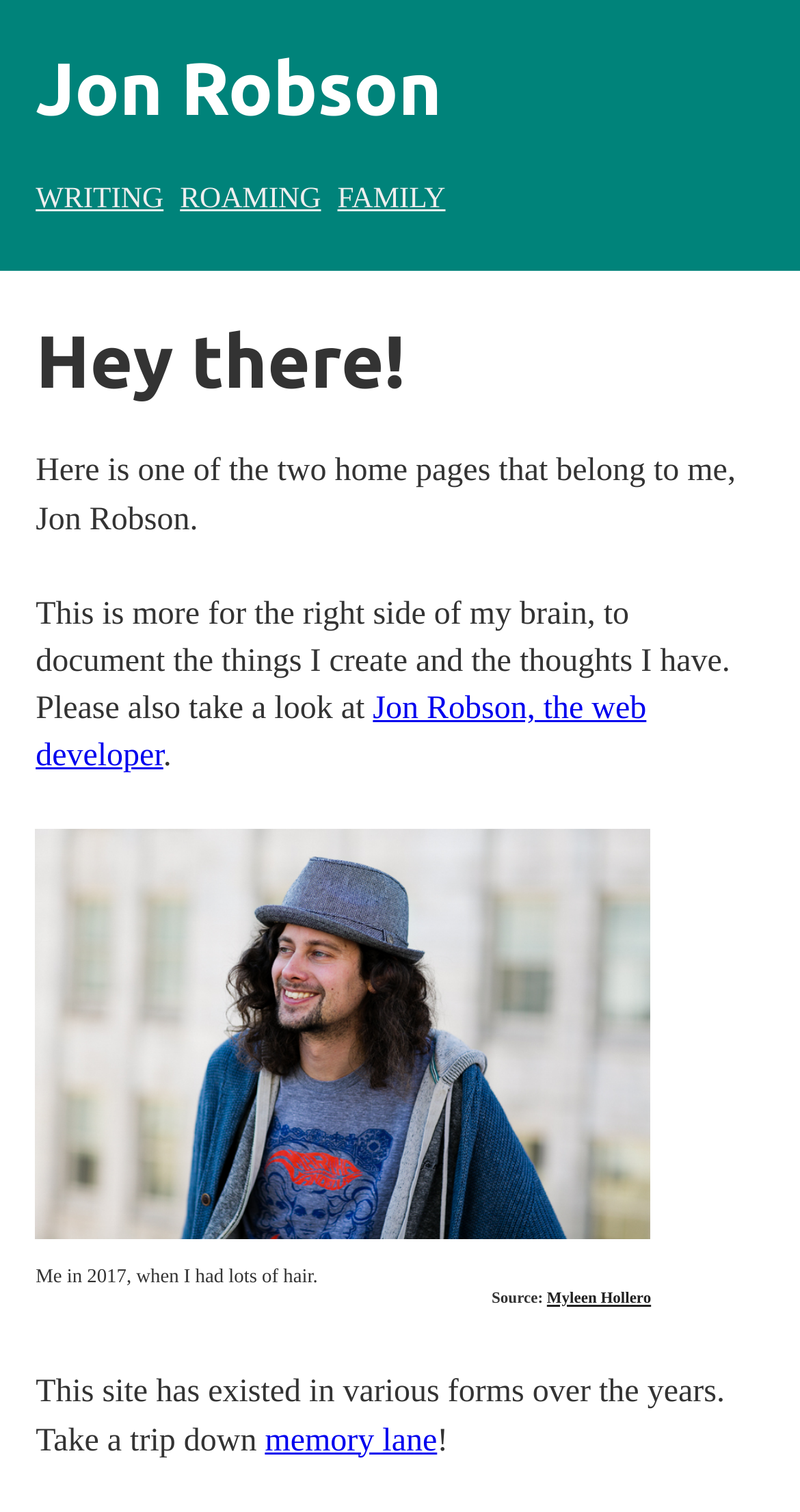Locate the bounding box of the UI element described in the following text: "Myleen Hollero".

[0.684, 0.852, 0.814, 0.864]